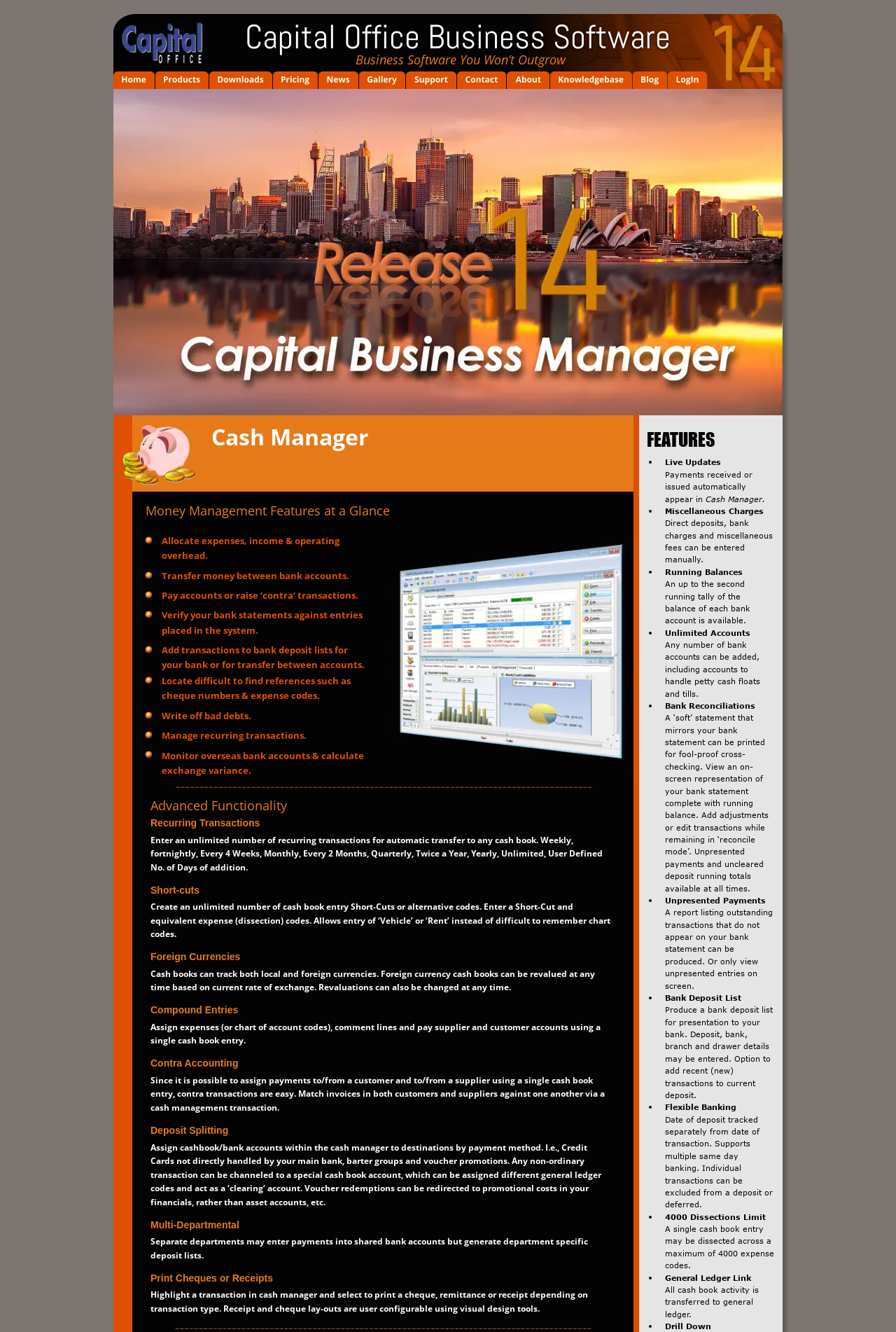How many expense codes can a single cash book entry be dissected across?
Can you offer a detailed and complete answer to this question?

A single cash book entry can be dissected across a maximum of 4000 expense codes, as indicated by the StaticText element with OCR text '4000 Dissections Limit' at coordinates [0.742, 0.91, 0.855, 0.917] and the subsequent description.